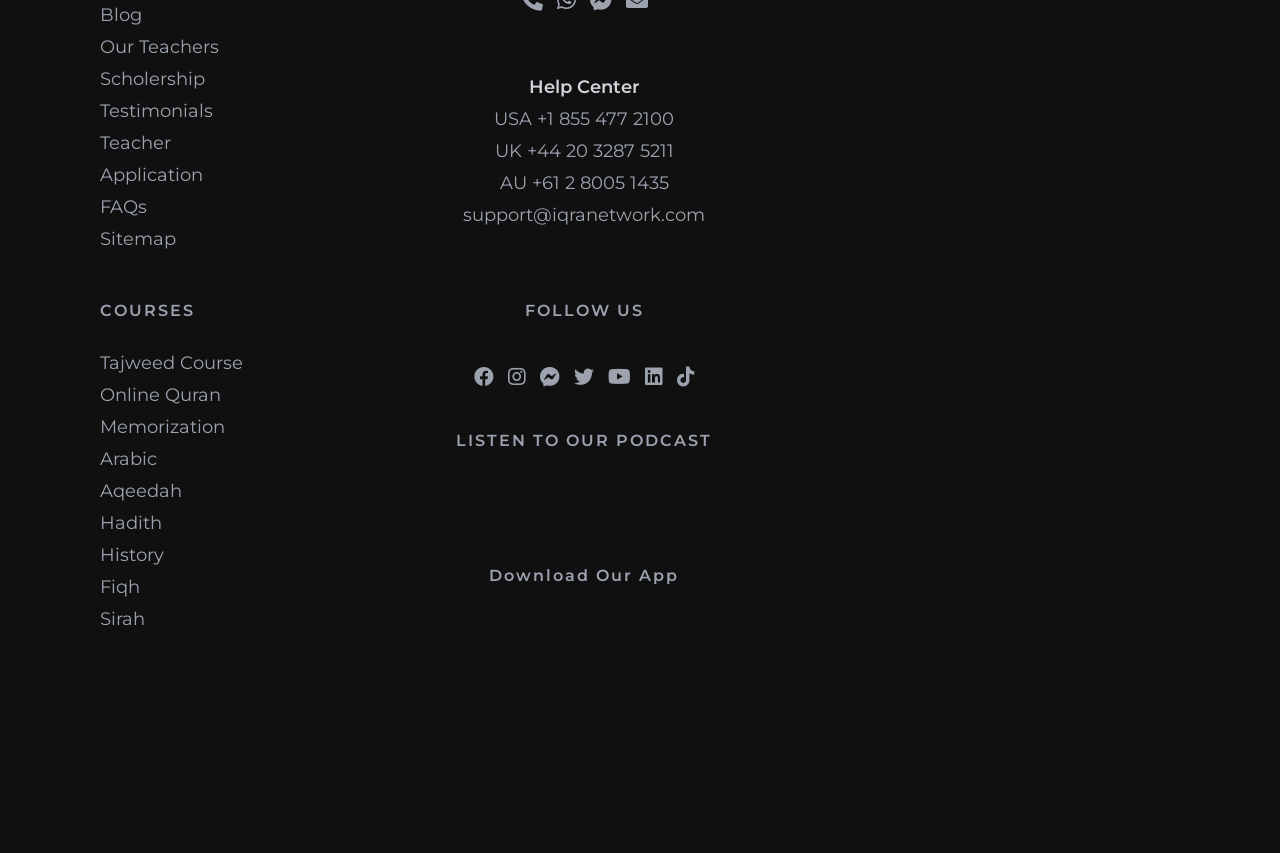Specify the bounding box coordinates of the area to click in order to follow the given instruction: "Download the app from the App Store."

[0.372, 0.731, 0.541, 0.786]